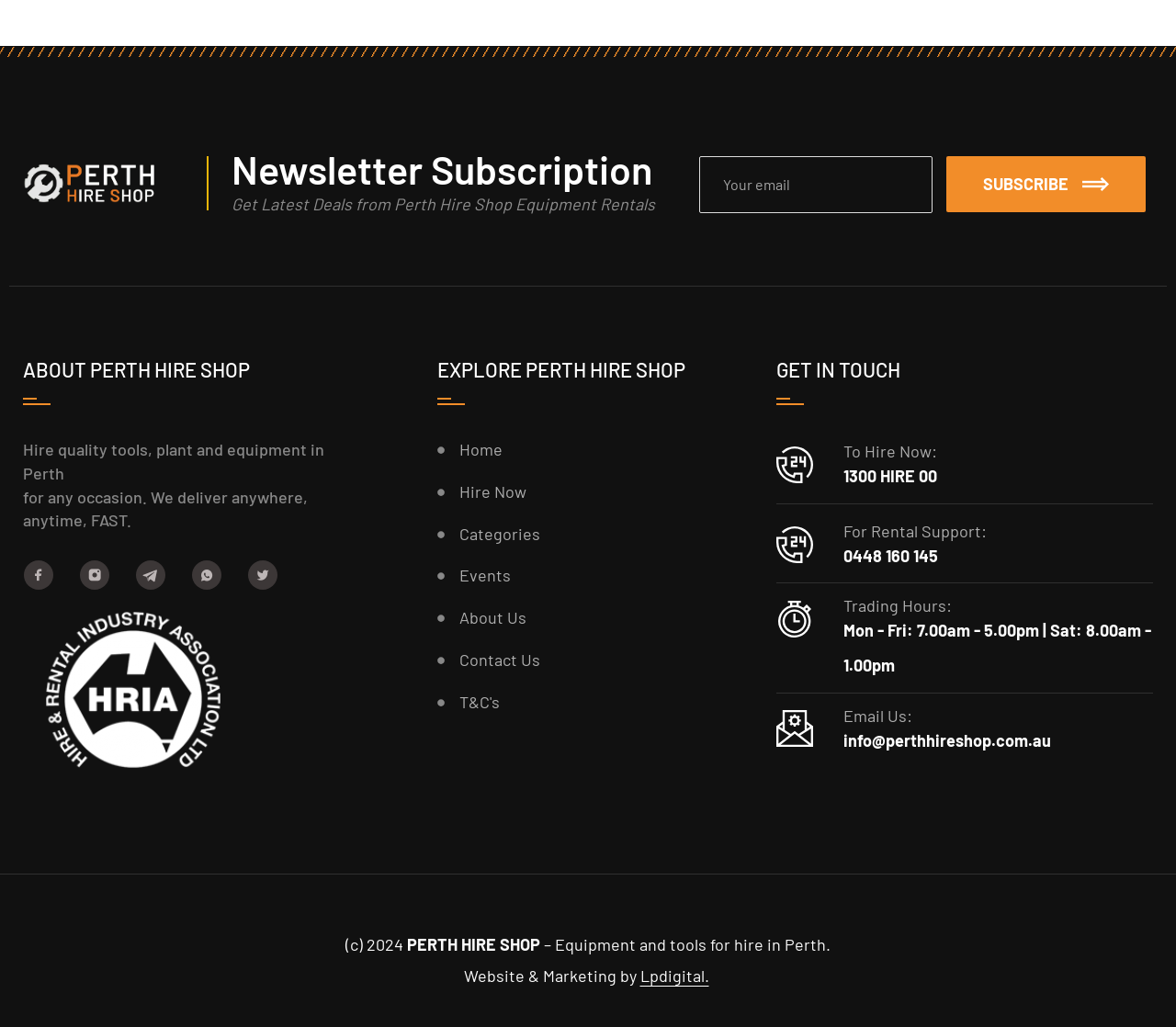What is the phone number for rental support? Please answer the question using a single word or phrase based on the image.

0448 160 145